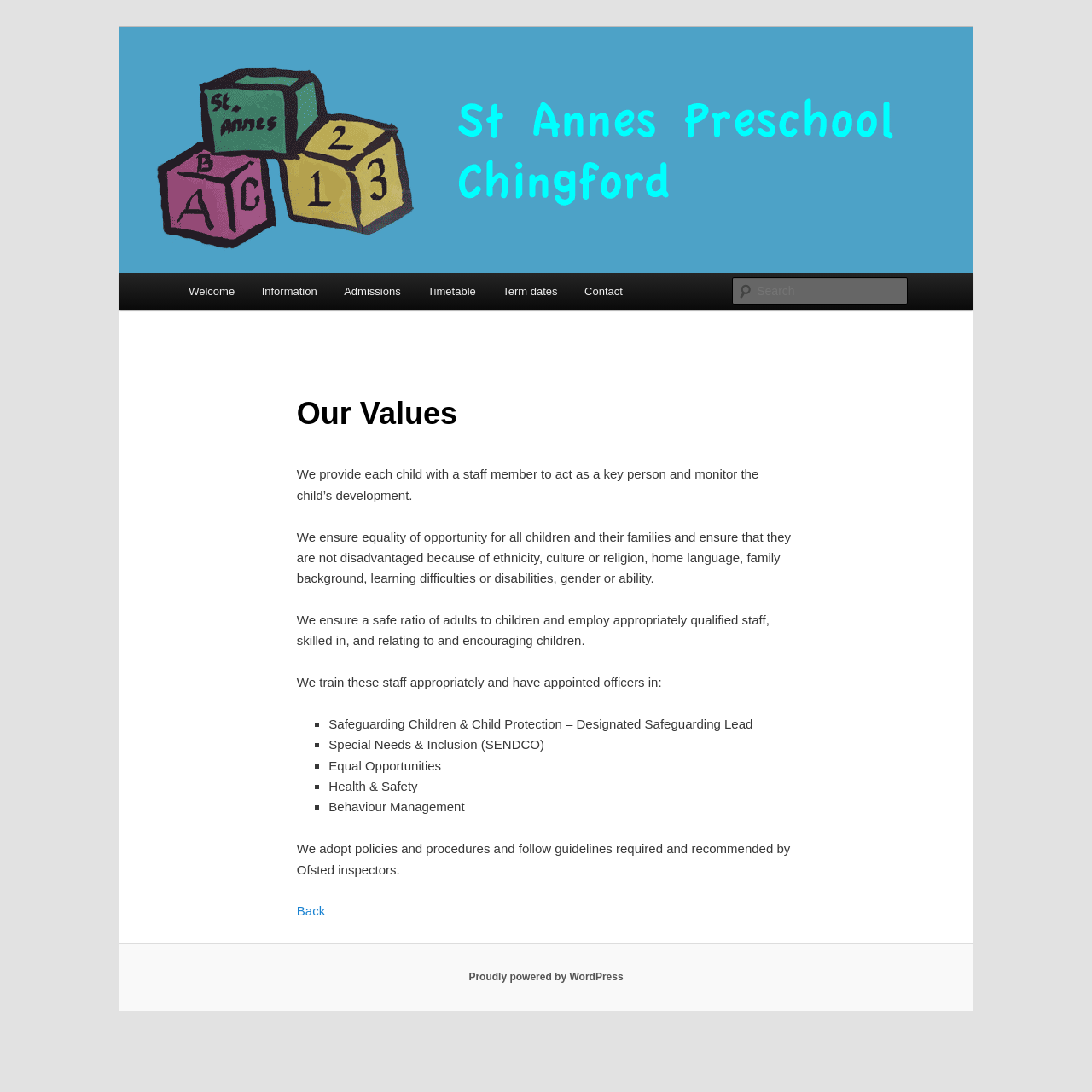Please determine the headline of the webpage and provide its content.

St. Anne's Pre-school